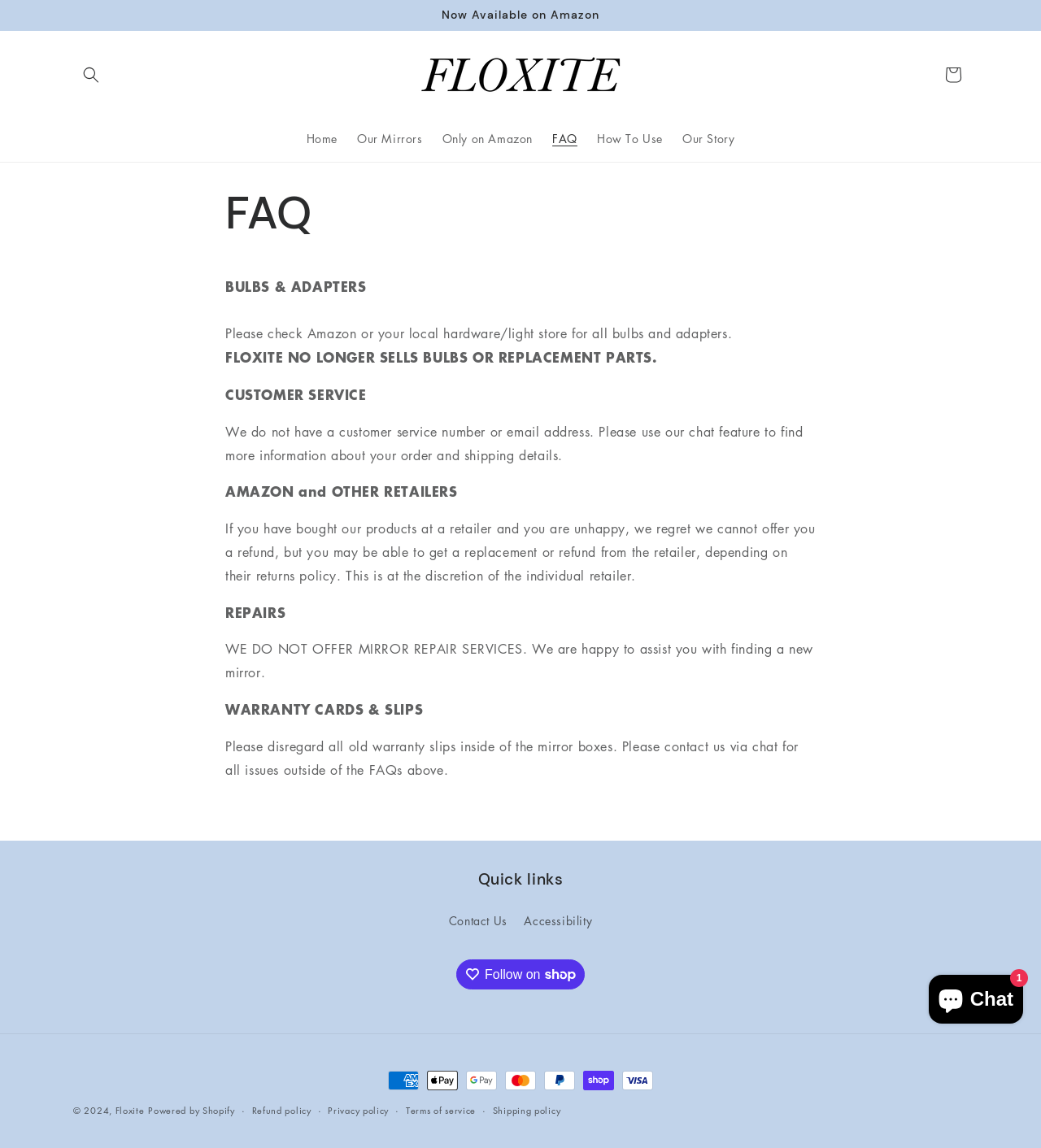Find the bounding box coordinates for the area that should be clicked to accomplish the instruction: "Click on 'signs of relapse'".

None